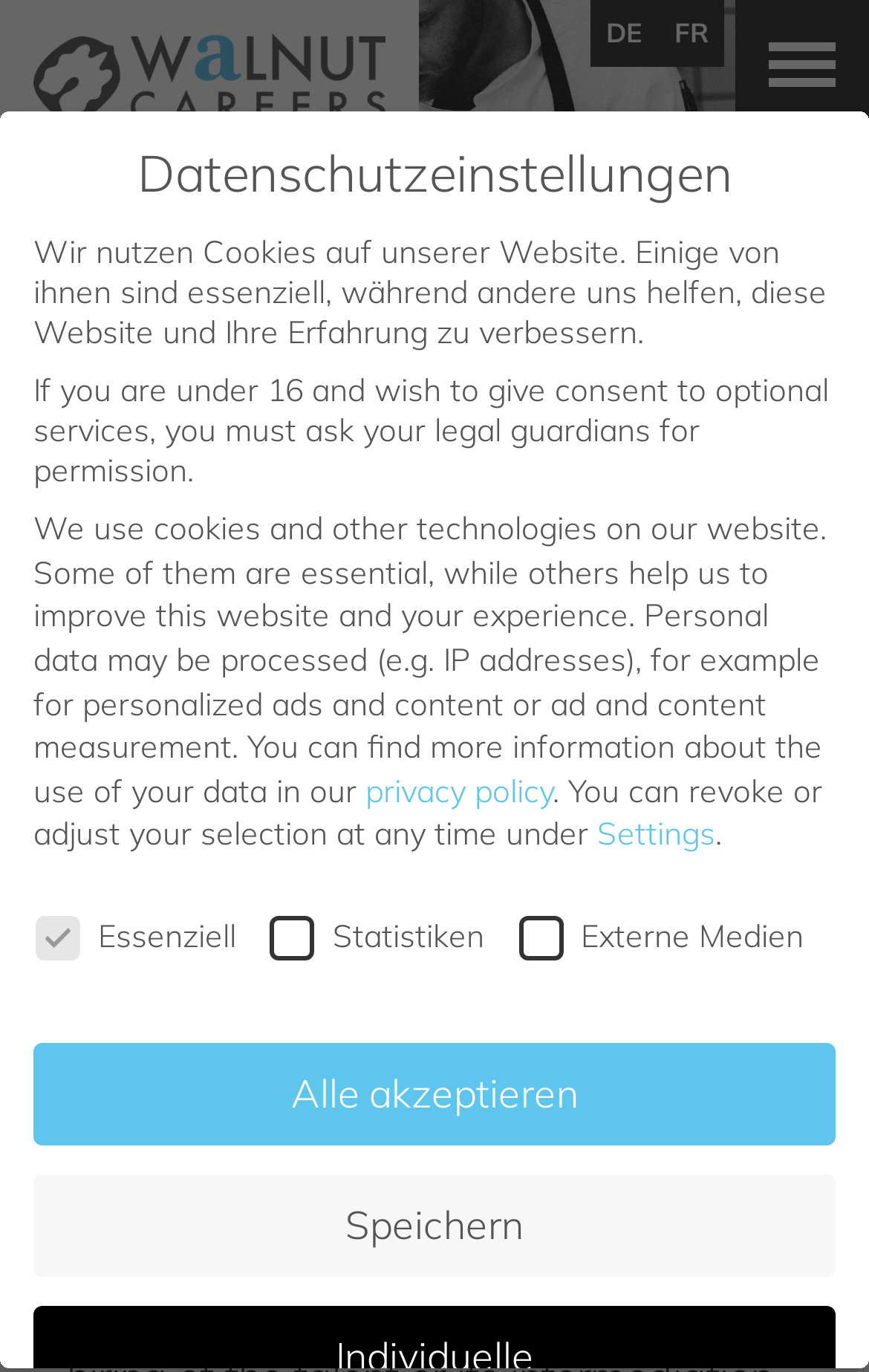Please identify the bounding box coordinates of the clickable region that I should interact with to perform the following instruction: "Click the privacy policy link". The coordinates should be expressed as four float numbers between 0 and 1, i.e., [left, top, right, bottom].

[0.421, 0.562, 0.636, 0.591]